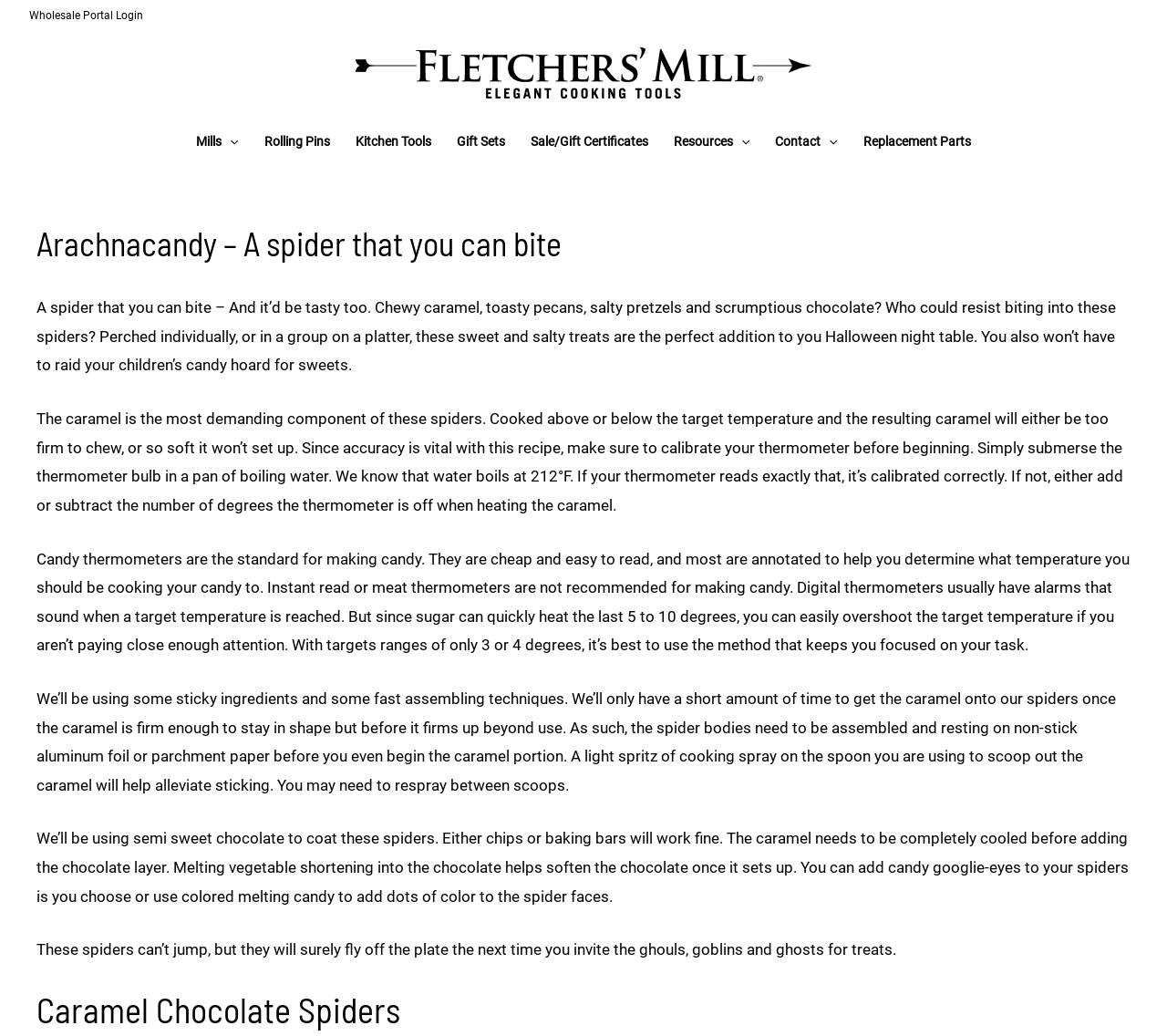What is the name of the company?
Refer to the screenshot and respond with a concise word or phrase.

Fletchers Mill